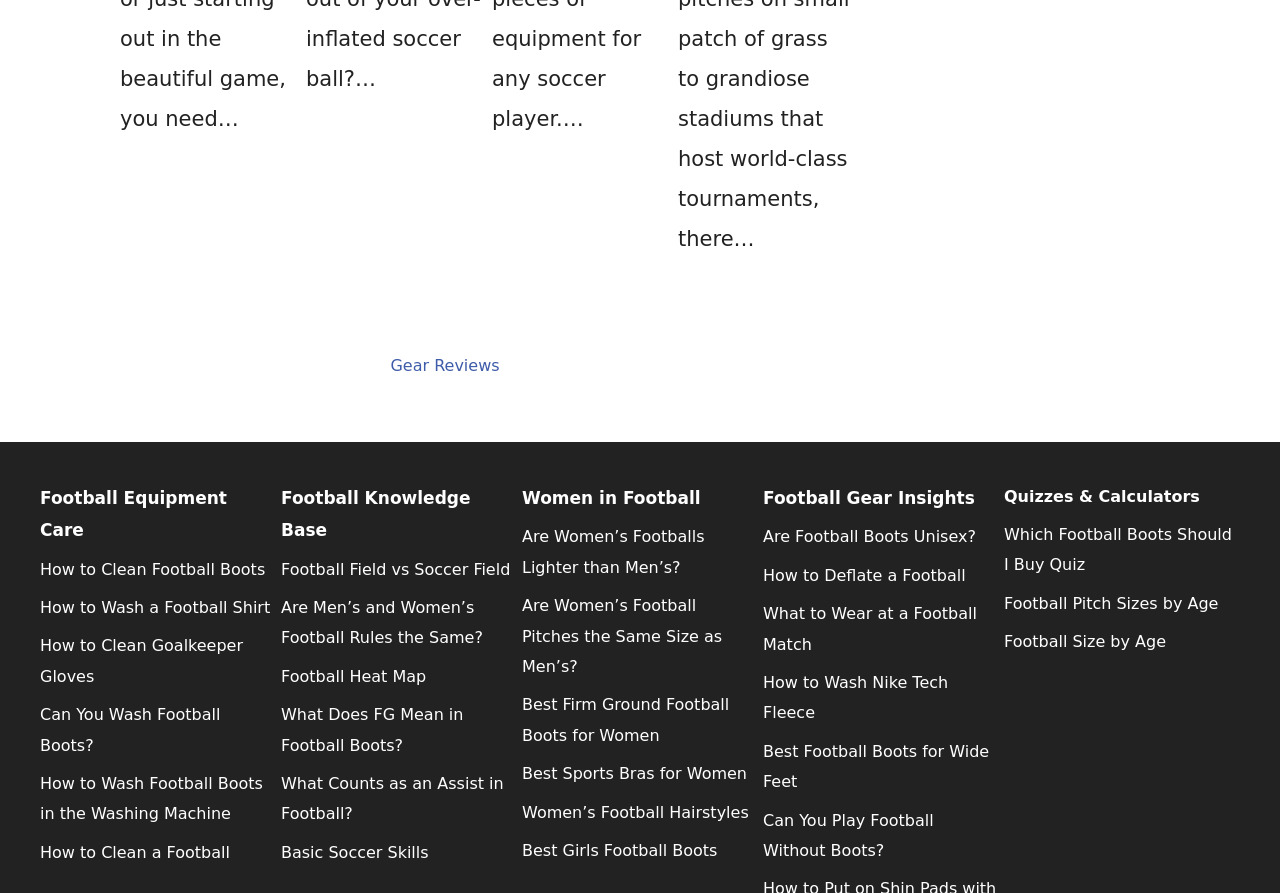Use the information in the screenshot to answer the question comprehensively: What is the focus of the 'Women in Football' section?

The 'Women in Football' section focuses on women's football, providing information and resources specific to women's football, such as football boots, pitch sizes, and hairstyles.